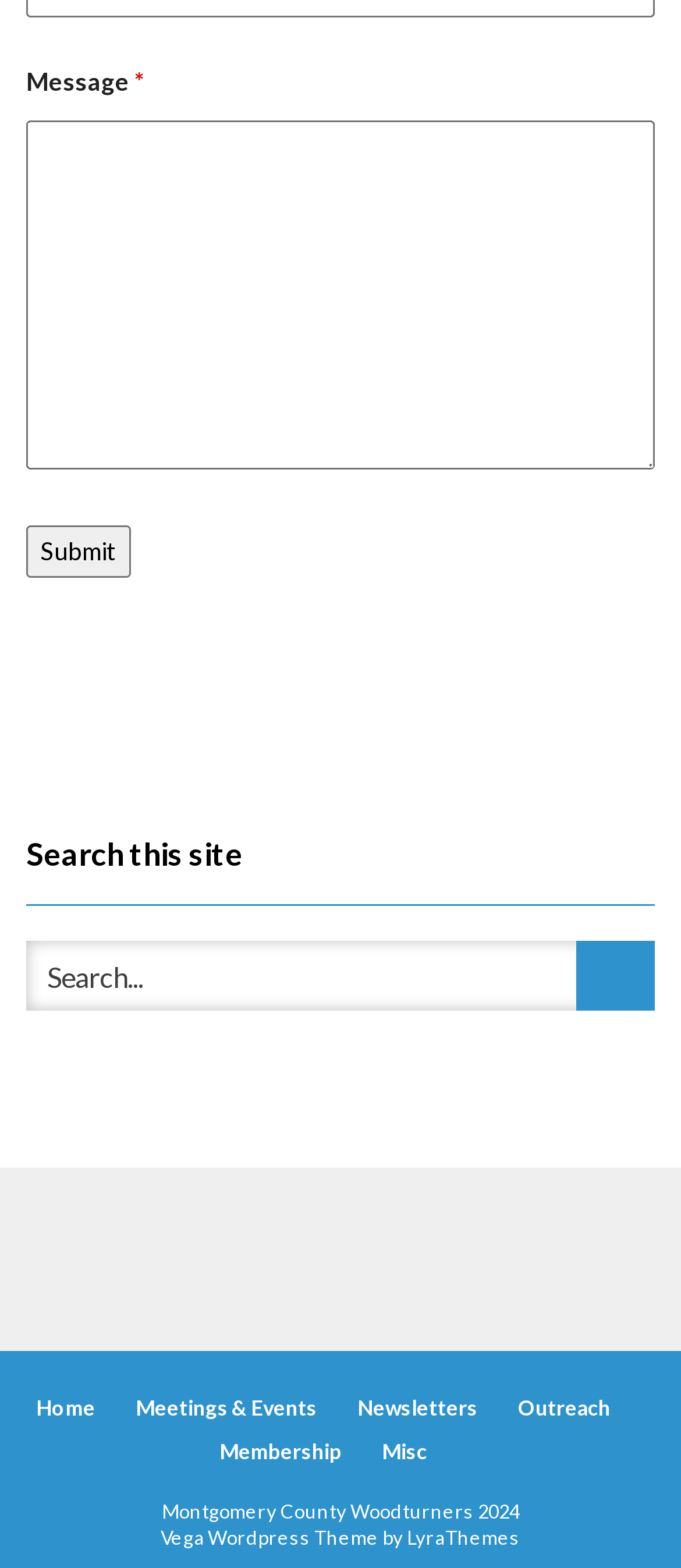Determine the bounding box for the UI element as described: "Meetings & Events". The coordinates should be represented as four float numbers between 0 and 1, formatted as [left, top, right, bottom].

[0.199, 0.885, 0.465, 0.912]